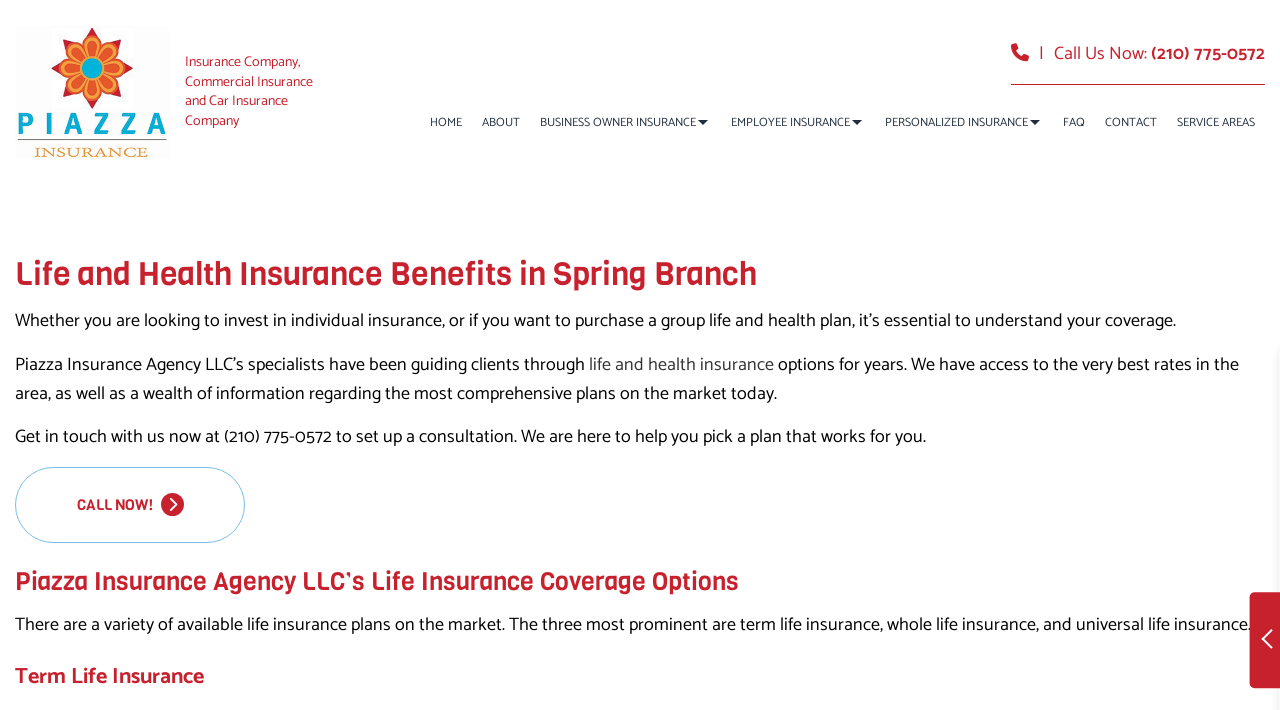Please specify the coordinates of the bounding box for the element that should be clicked to carry out this instruction: "Check the QR Code". The coordinates must be four float numbers between 0 and 1, formatted as [left, top, right, bottom].

None